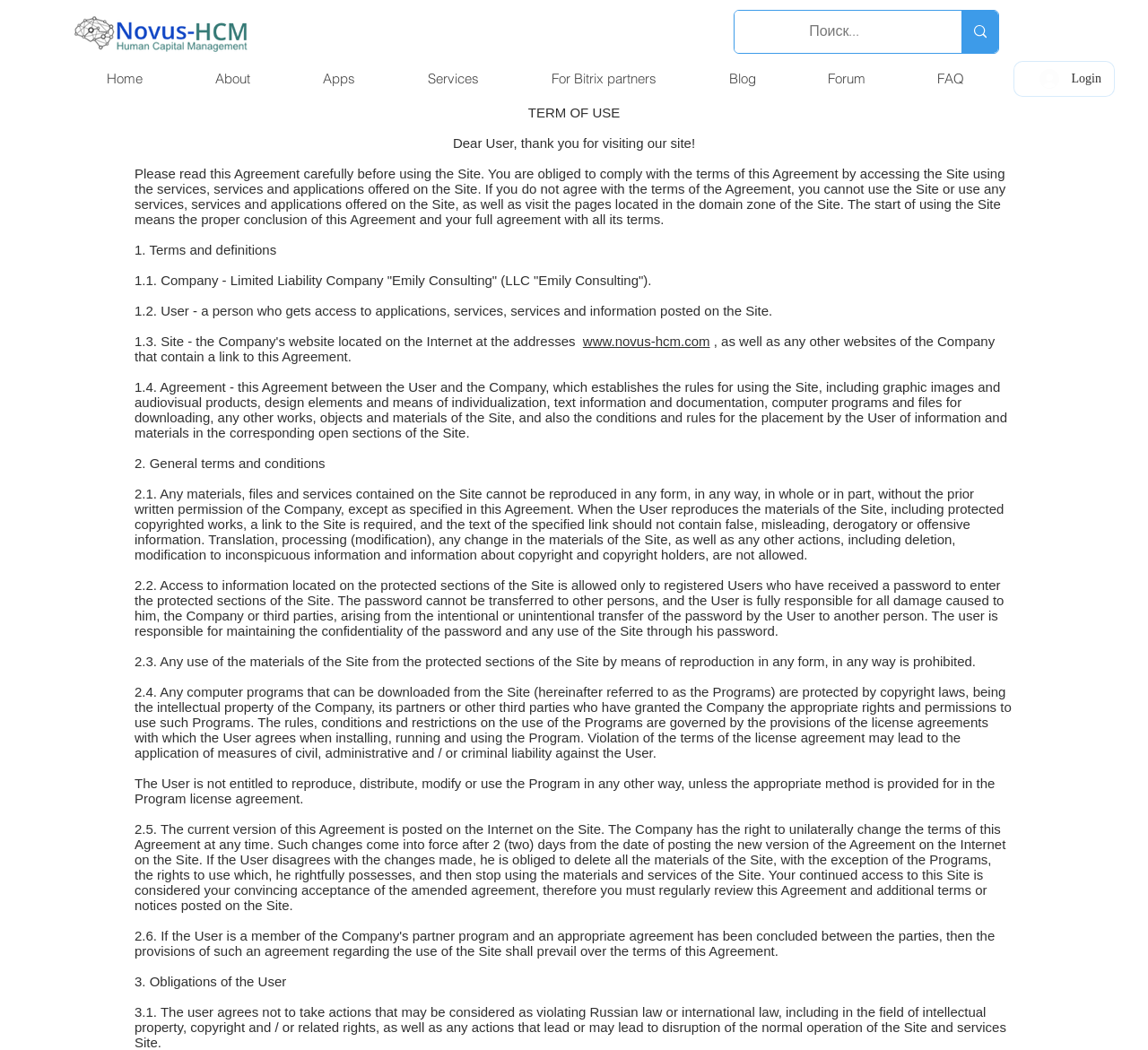What is the company name mentioned in the agreement? Based on the screenshot, please respond with a single word or phrase.

Emily Consulting